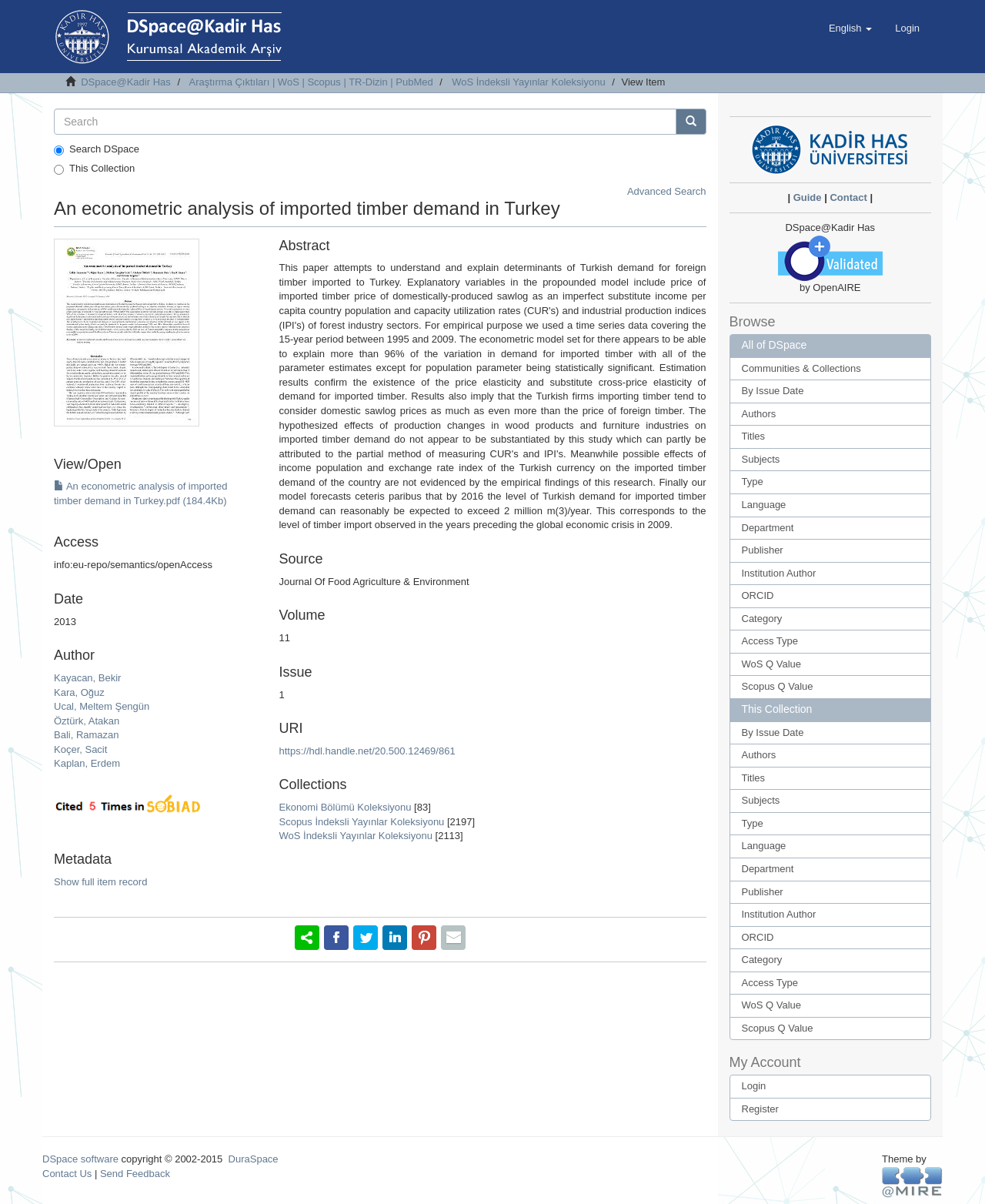Please identify the bounding box coordinates of the element that needs to be clicked to execute the following command: "Switch to English language". Provide the bounding box using four float numbers between 0 and 1, formatted as [left, top, right, bottom].

[0.83, 0.008, 0.897, 0.04]